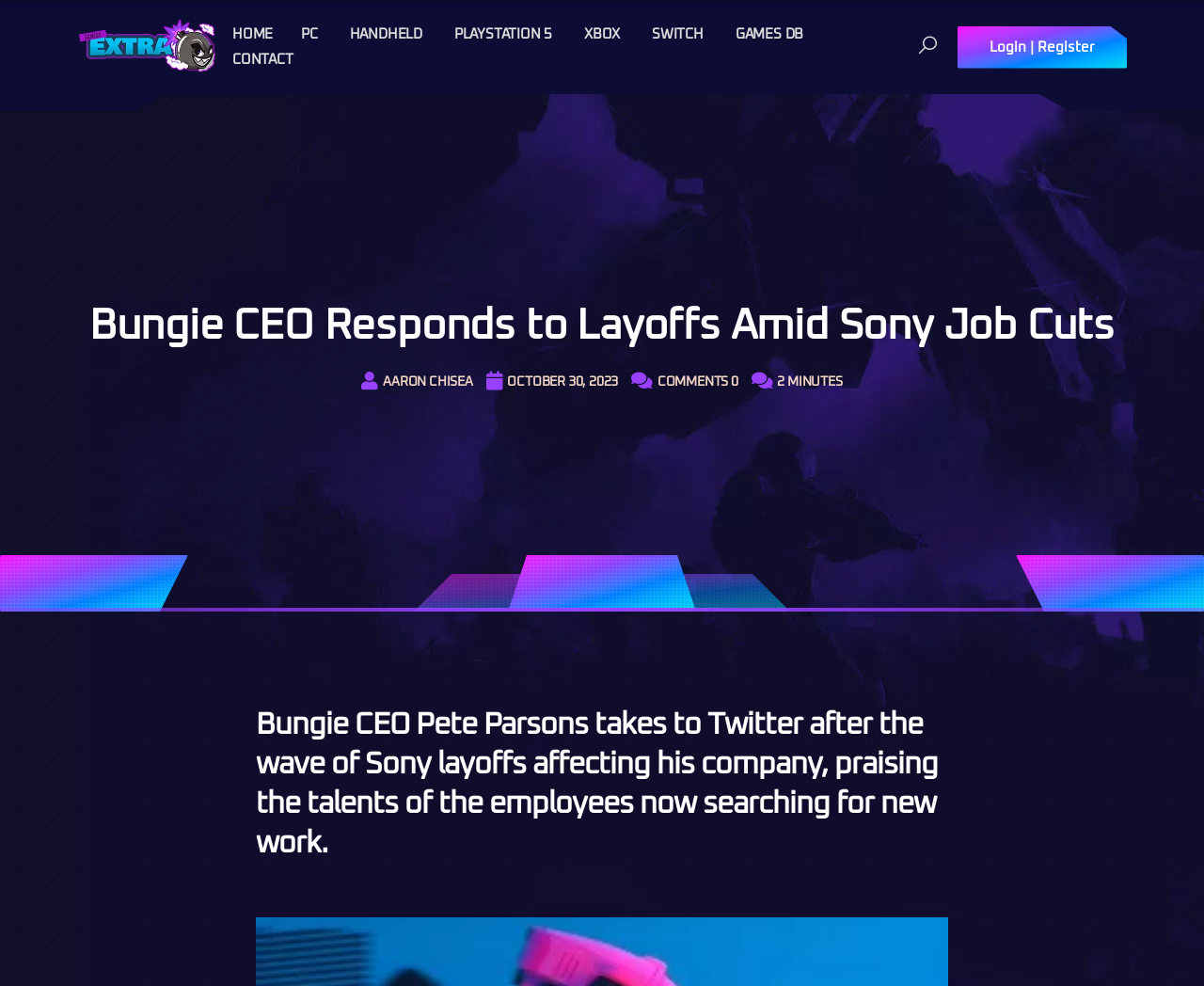Can you show the bounding box coordinates of the region to click on to complete the task described in the instruction: "Go to HOME page"?

[0.193, 0.028, 0.227, 0.042]